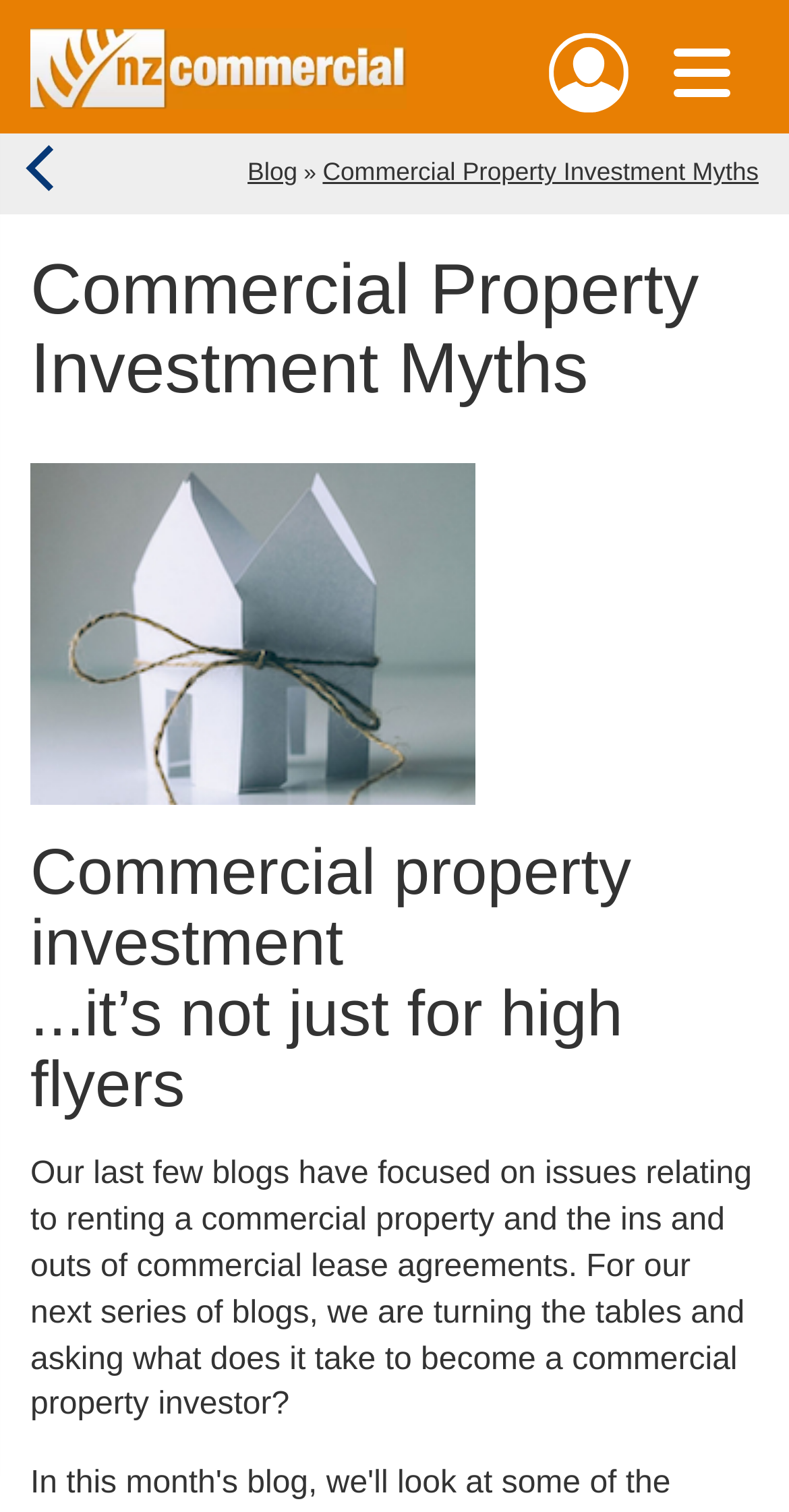What is the target audience of the blog?
Look at the screenshot and give a one-word or phrase answer.

Commercial property investors